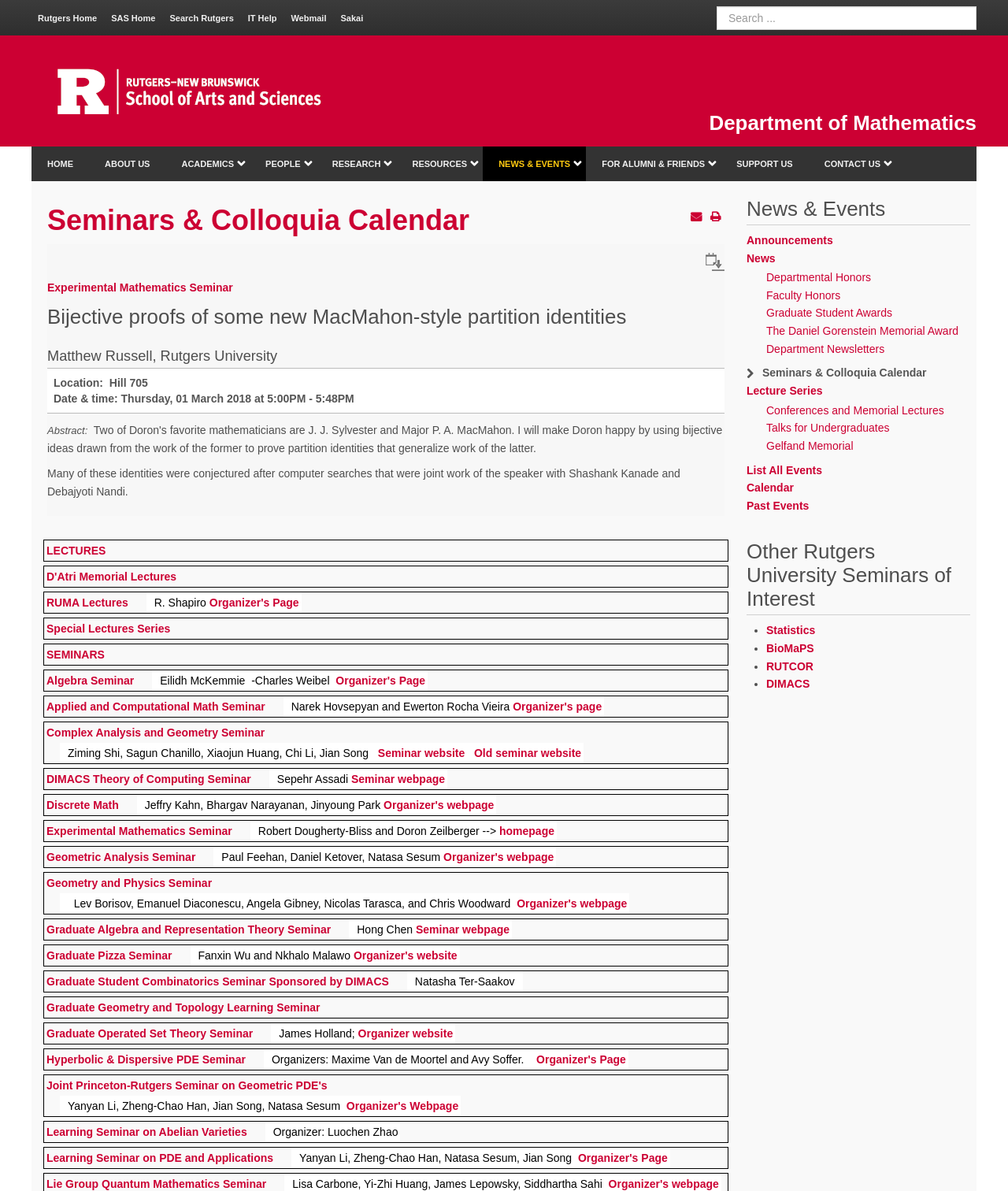What is the name of the department?
Answer the question based on the image using a single word or a brief phrase.

Department of Mathematics